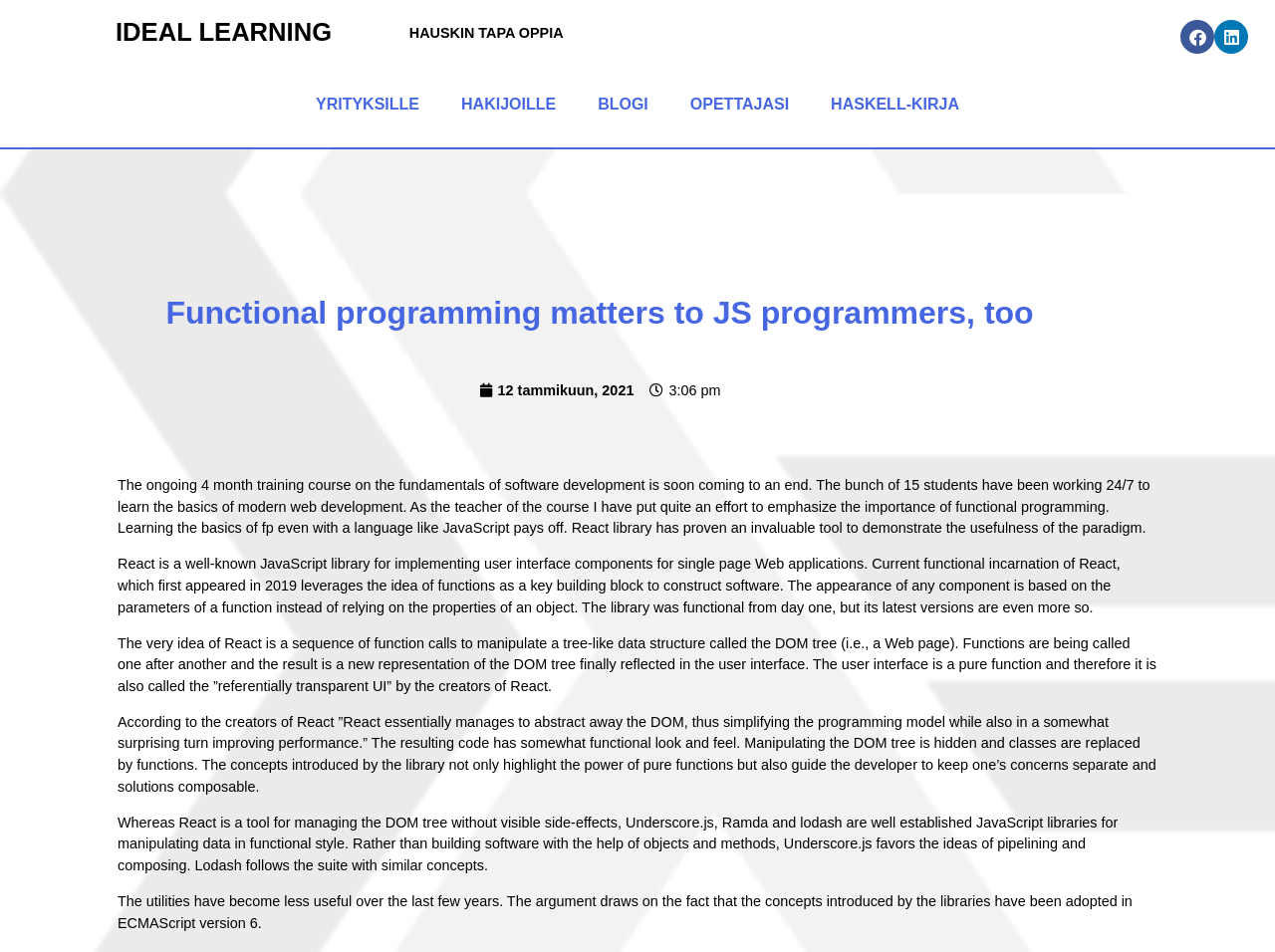Indicate the bounding box coordinates of the element that needs to be clicked to satisfy the following instruction: "Check the post date". The coordinates should be four float numbers between 0 and 1, i.e., [left, top, right, bottom].

[0.375, 0.399, 0.497, 0.422]